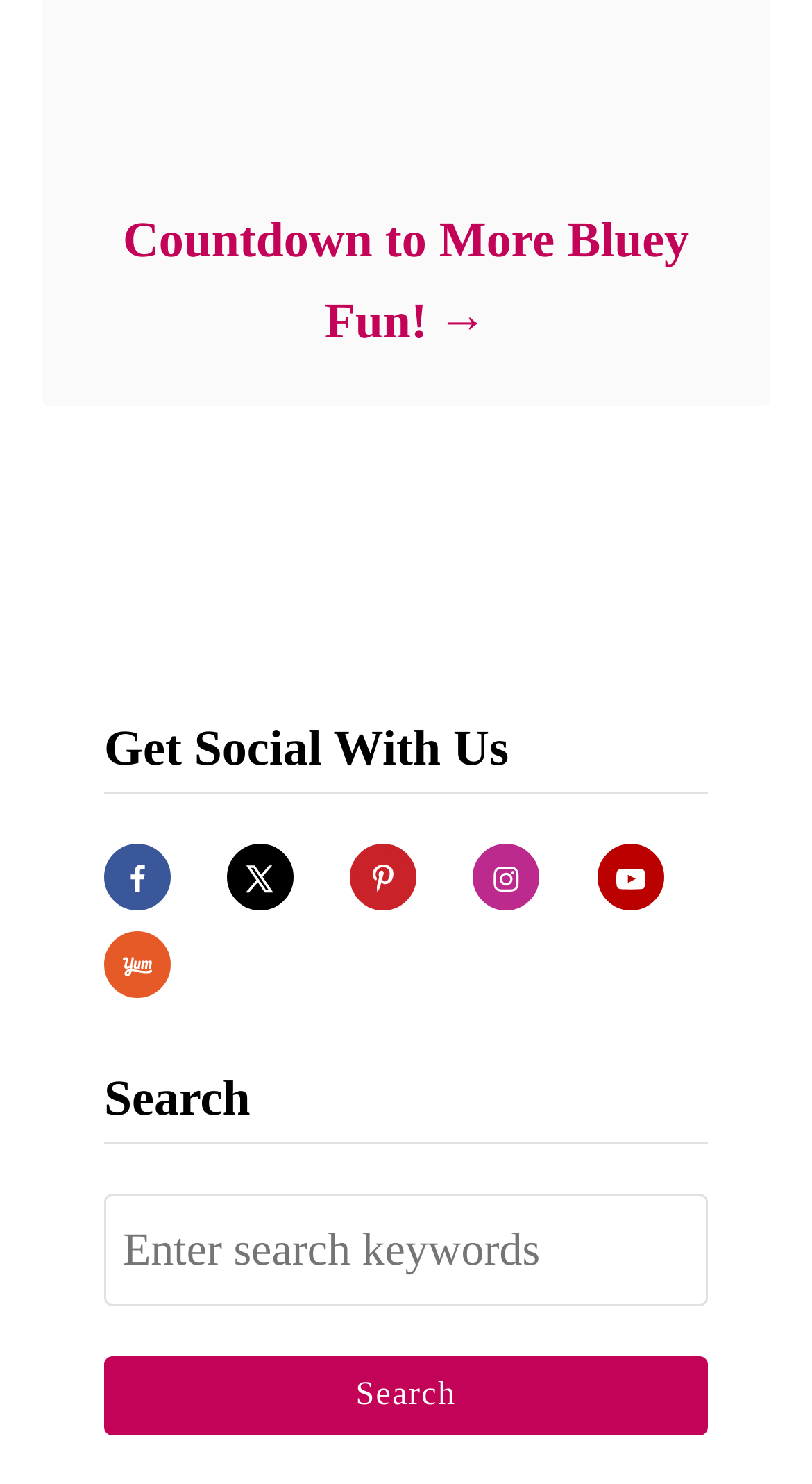Find the bounding box of the UI element described as follows: "parent_node: Search for: value="Search"".

[0.128, 0.914, 0.872, 0.967]